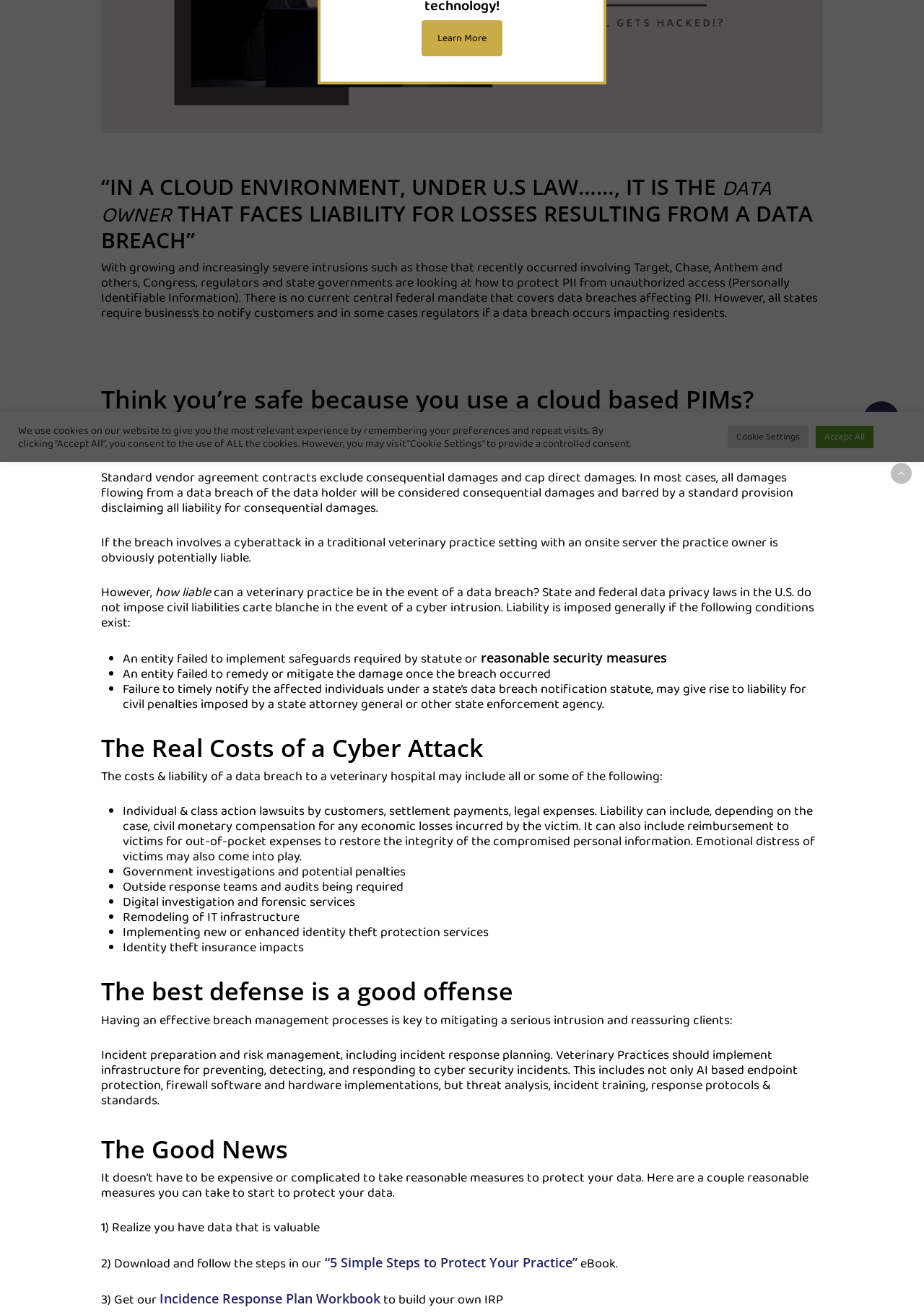From the webpage screenshot, predict the bounding box of the UI element that matches this description: "Incidence Response Plan Workbook".

[0.173, 0.981, 0.412, 0.996]